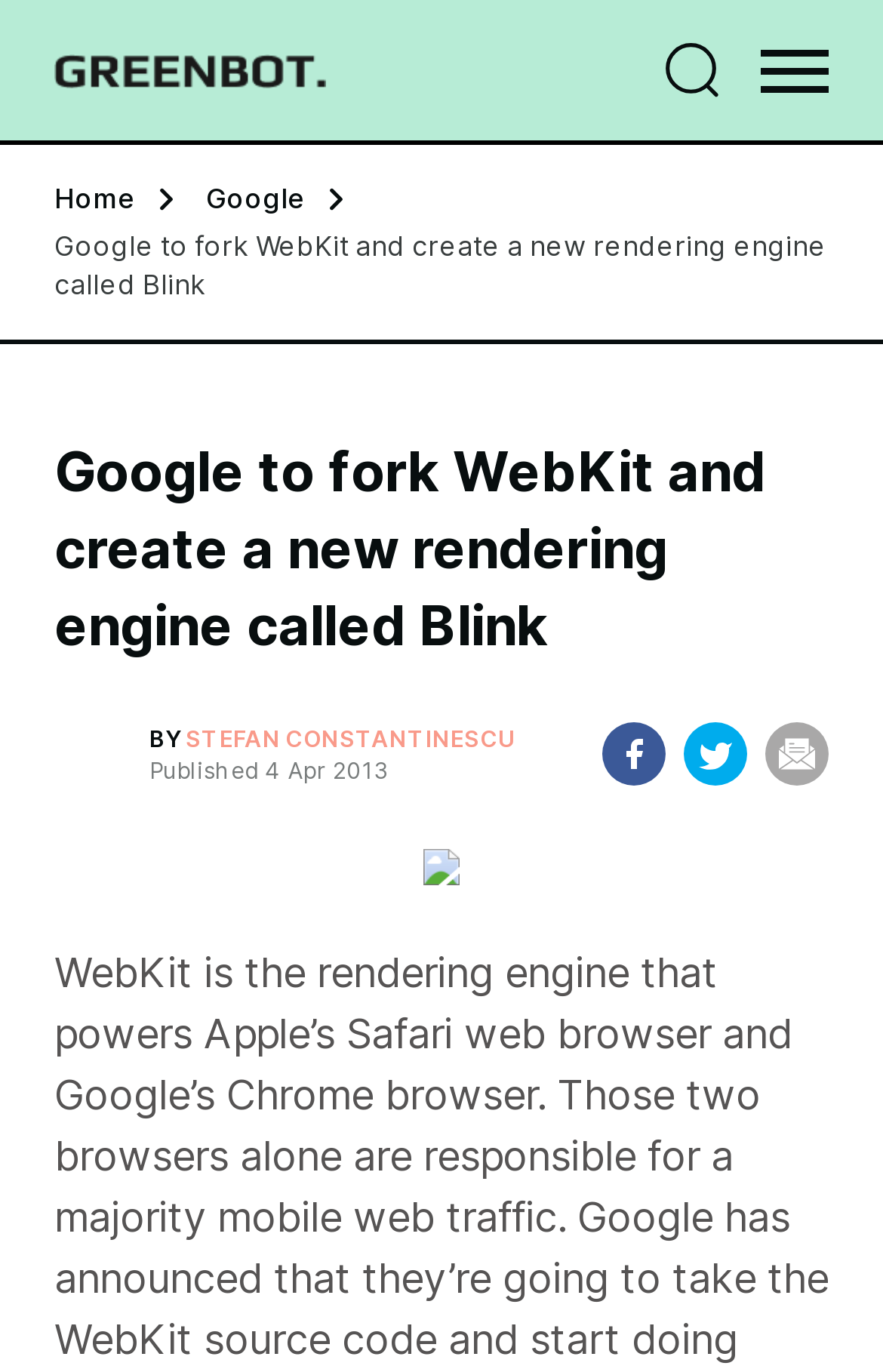Use the information in the screenshot to answer the question comprehensively: How many social media sharing links are there?

I counted the number of link elements with text 'Share to Facebook', 'Share to Twitter', and an empty text, which are located next to each other, indicating they are social media sharing links.